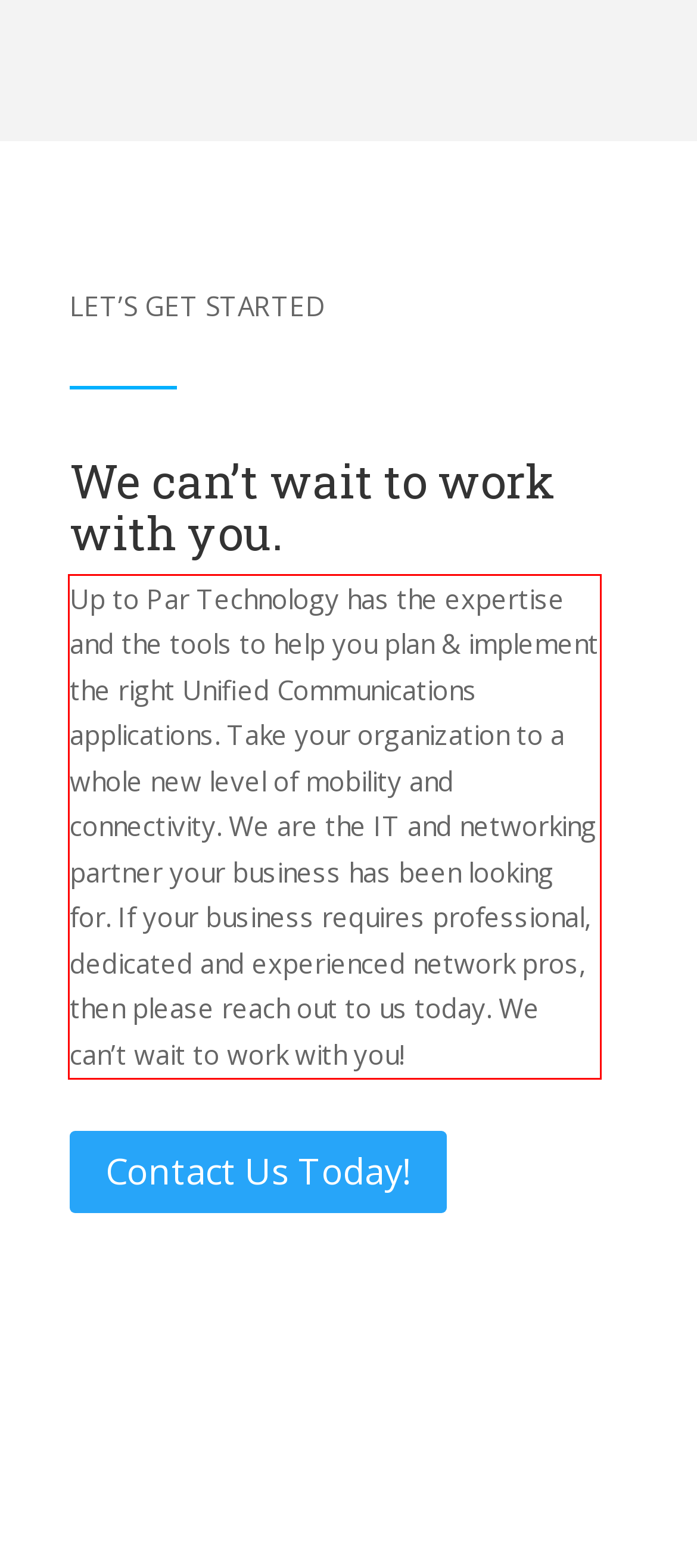You are provided with a webpage screenshot that includes a red rectangle bounding box. Extract the text content from within the bounding box using OCR.

Up to Par Technology has the expertise and the tools to help you plan & implement the right Unified Communications applications. Take your organization to a whole new level of mobility and connectivity. We are the IT and networking partner your business has been looking for. If your business requires professional, dedicated and experienced network pros, then please reach out to us today. We can’t wait to work with you!